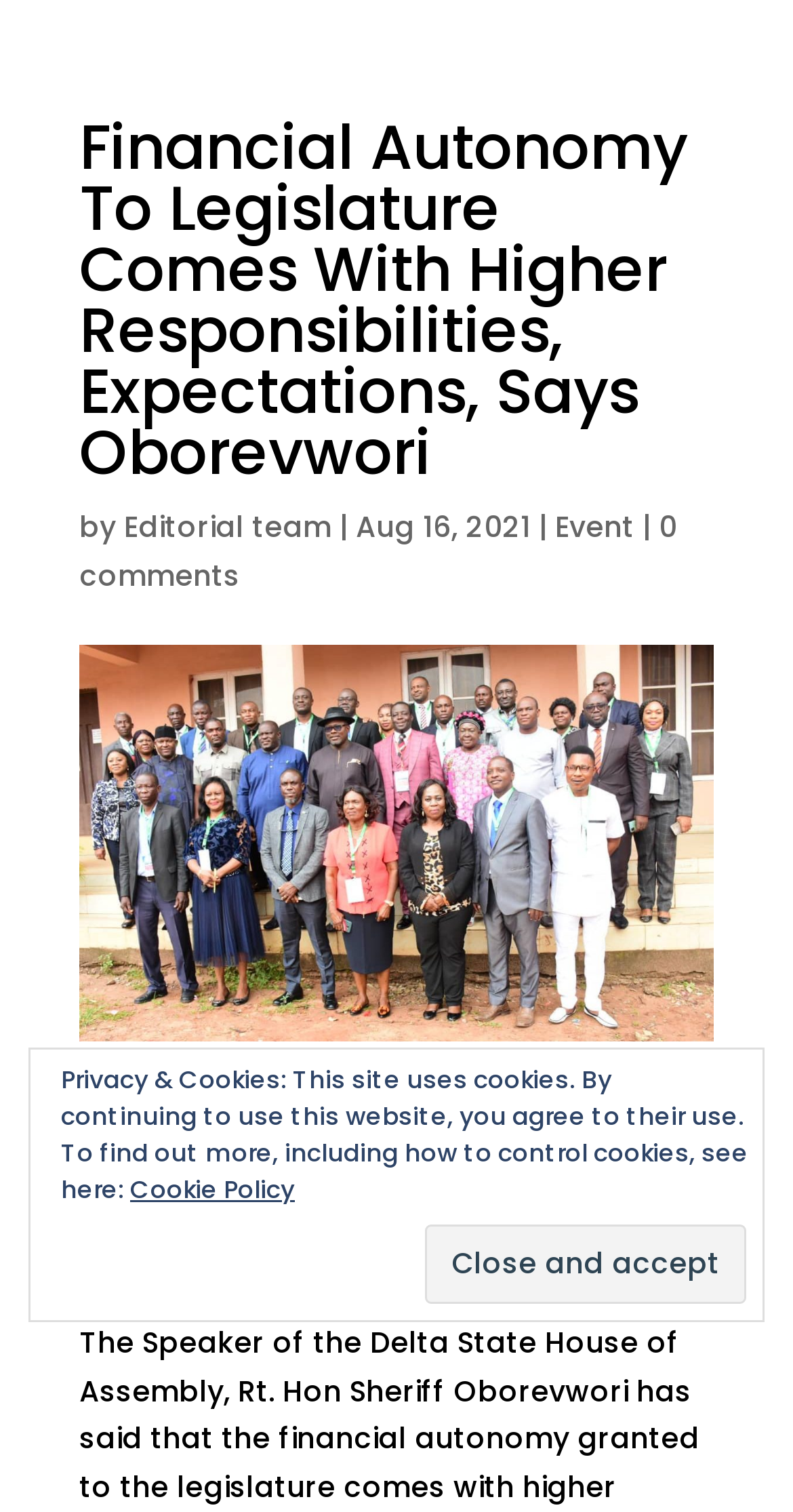Find the bounding box of the UI element described as follows: "0 comments".

[0.1, 0.335, 0.854, 0.394]